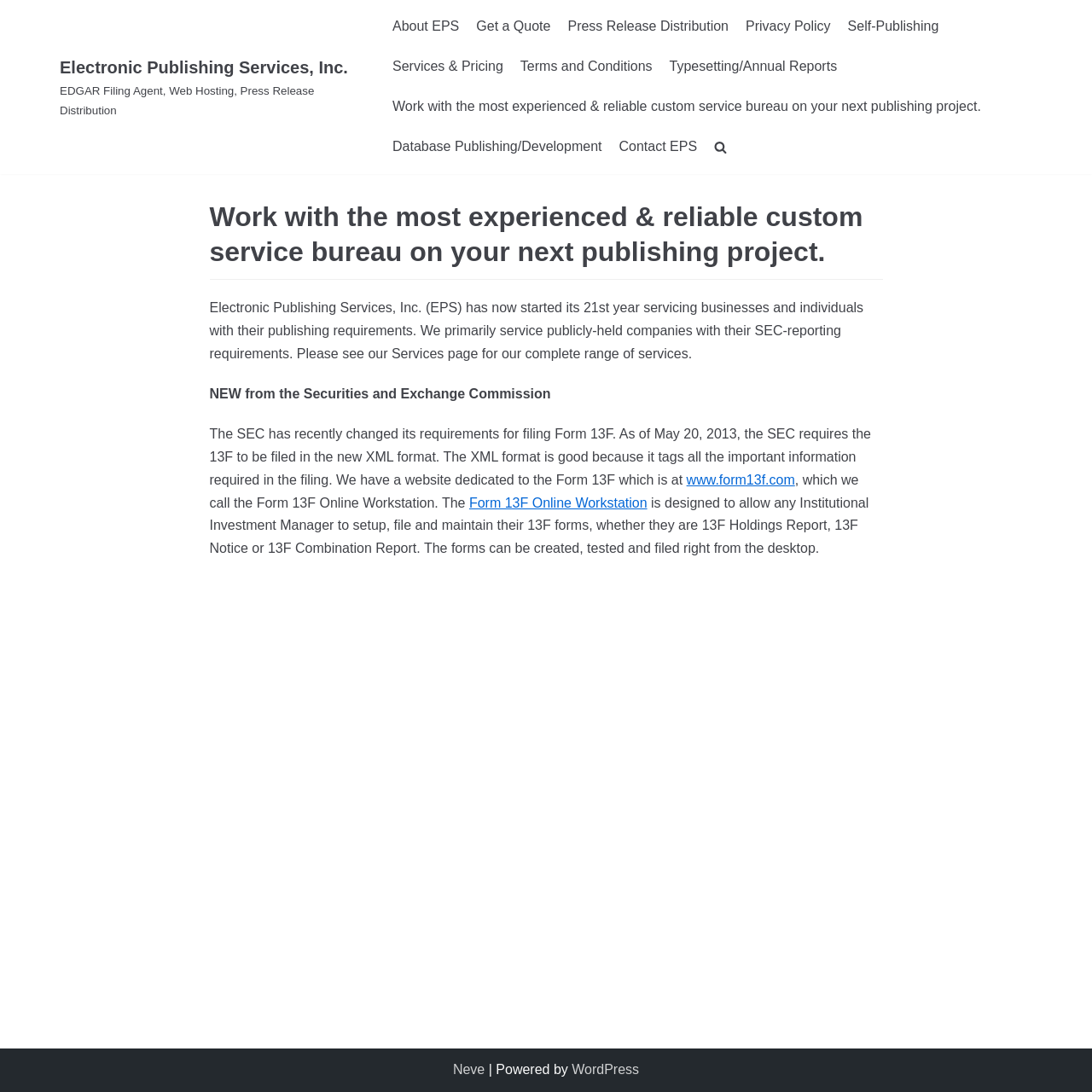Please identify the bounding box coordinates of the clickable region that I should interact with to perform the following instruction: "Visit 'www.form13f.com'". The coordinates should be expressed as four float numbers between 0 and 1, i.e., [left, top, right, bottom].

[0.629, 0.432, 0.728, 0.446]